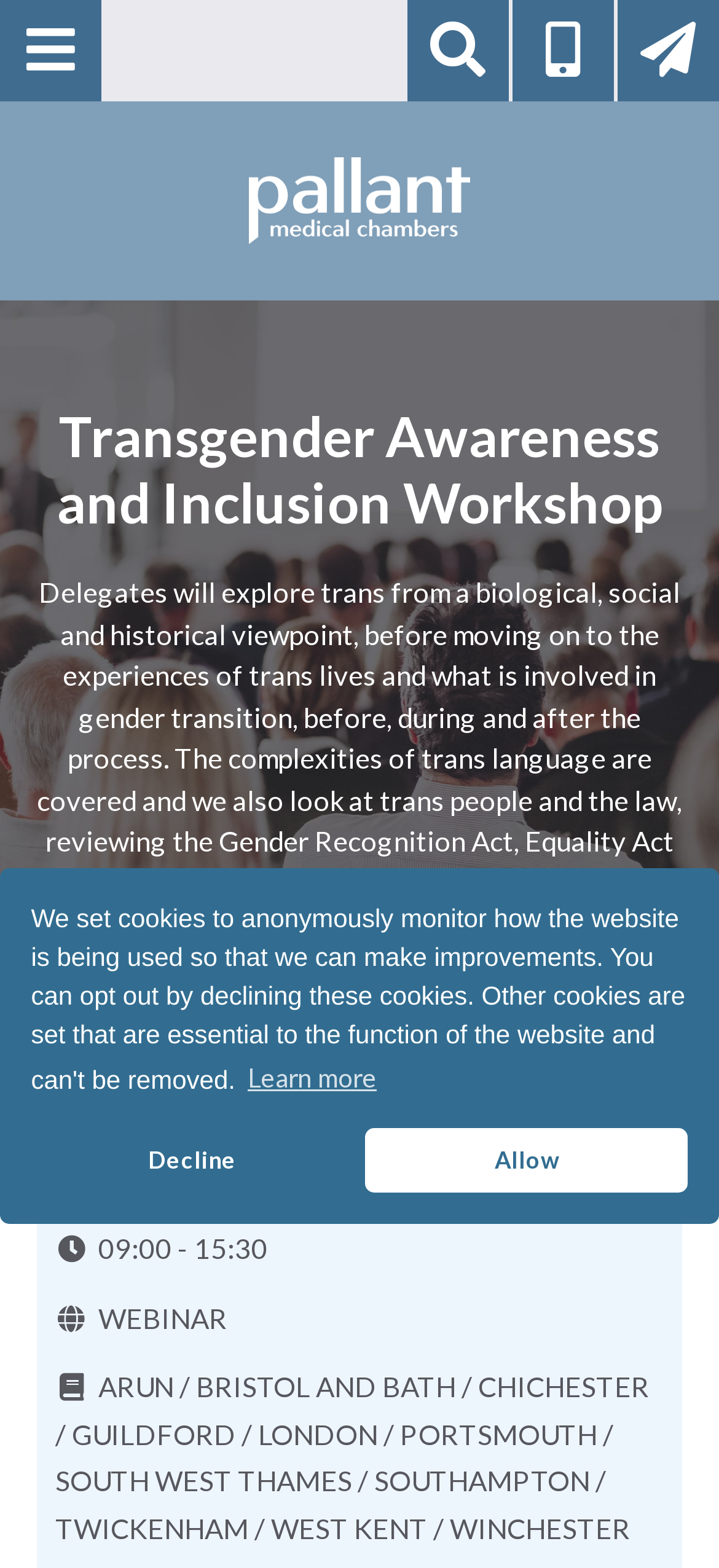Carefully examine the image and provide an in-depth answer to the question: How many locations are listed for the workshop?

I found the answer by counting the number of locations listed in the event details section, which includes 'ARUN', 'BRISTOL AND BATH', 'CHICHESTER', 'GUILDFORD', 'LONDON', 'PORTSMOUTH', 'SOUTH WEST THAMES', 'SOUTHAMPTON', 'TWICKENHAM', 'WEST KENT', and 'WINCHESTER'.